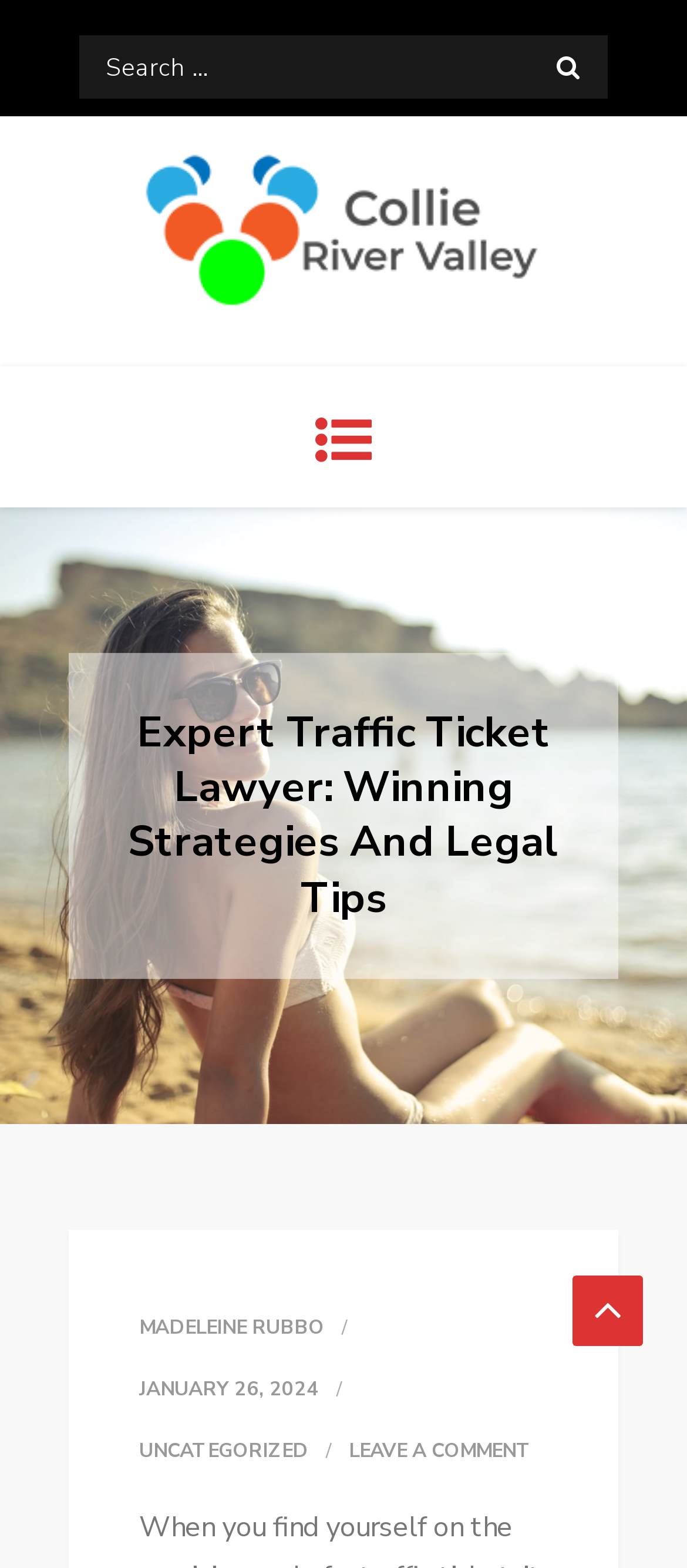Determine the bounding box coordinates of the clickable region to carry out the instruction: "Read the article by MADELEINE RUBBO".

[0.203, 0.838, 0.472, 0.855]